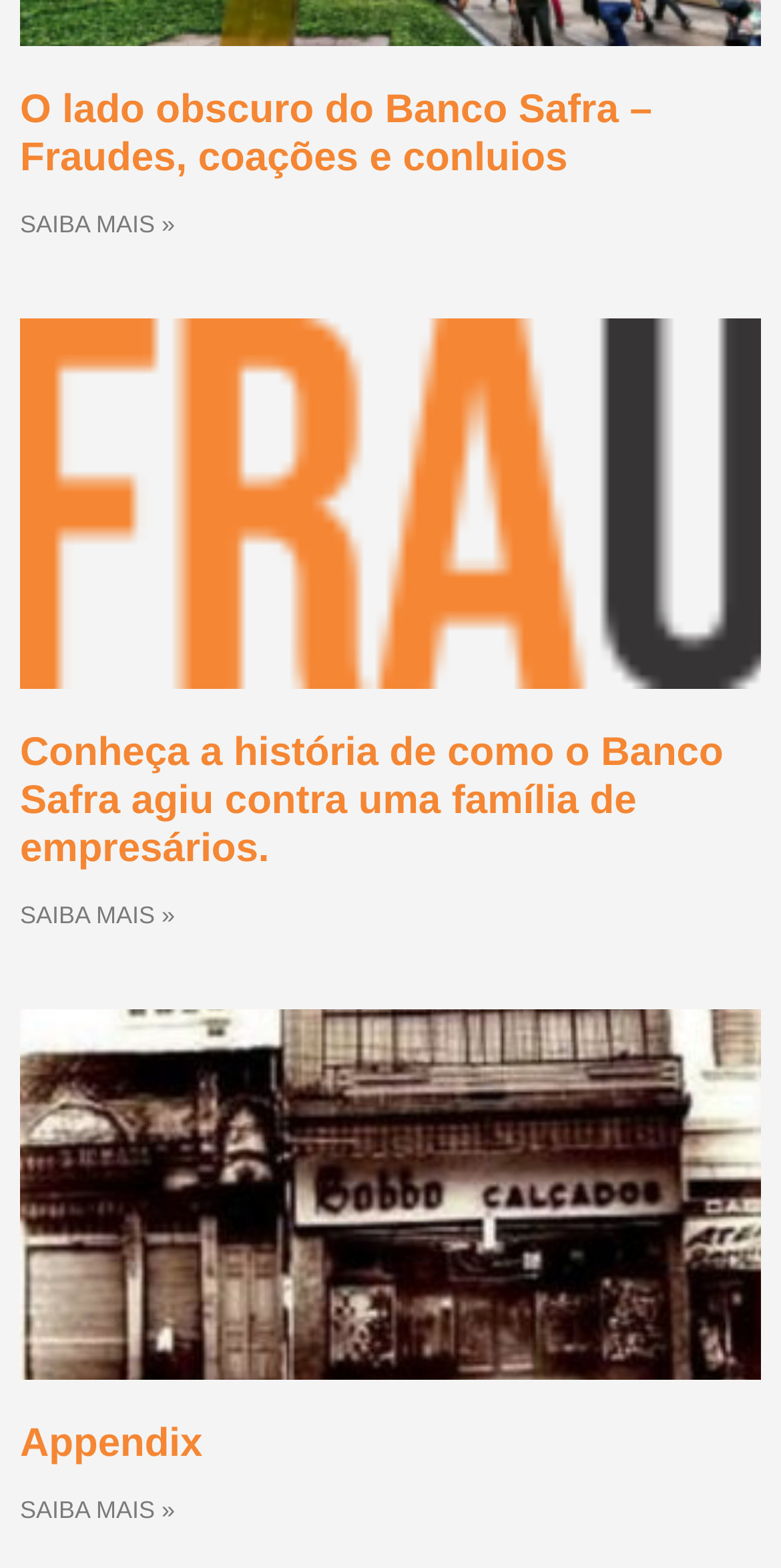Give a short answer using one word or phrase for the question:
How many articles are on this webpage?

3